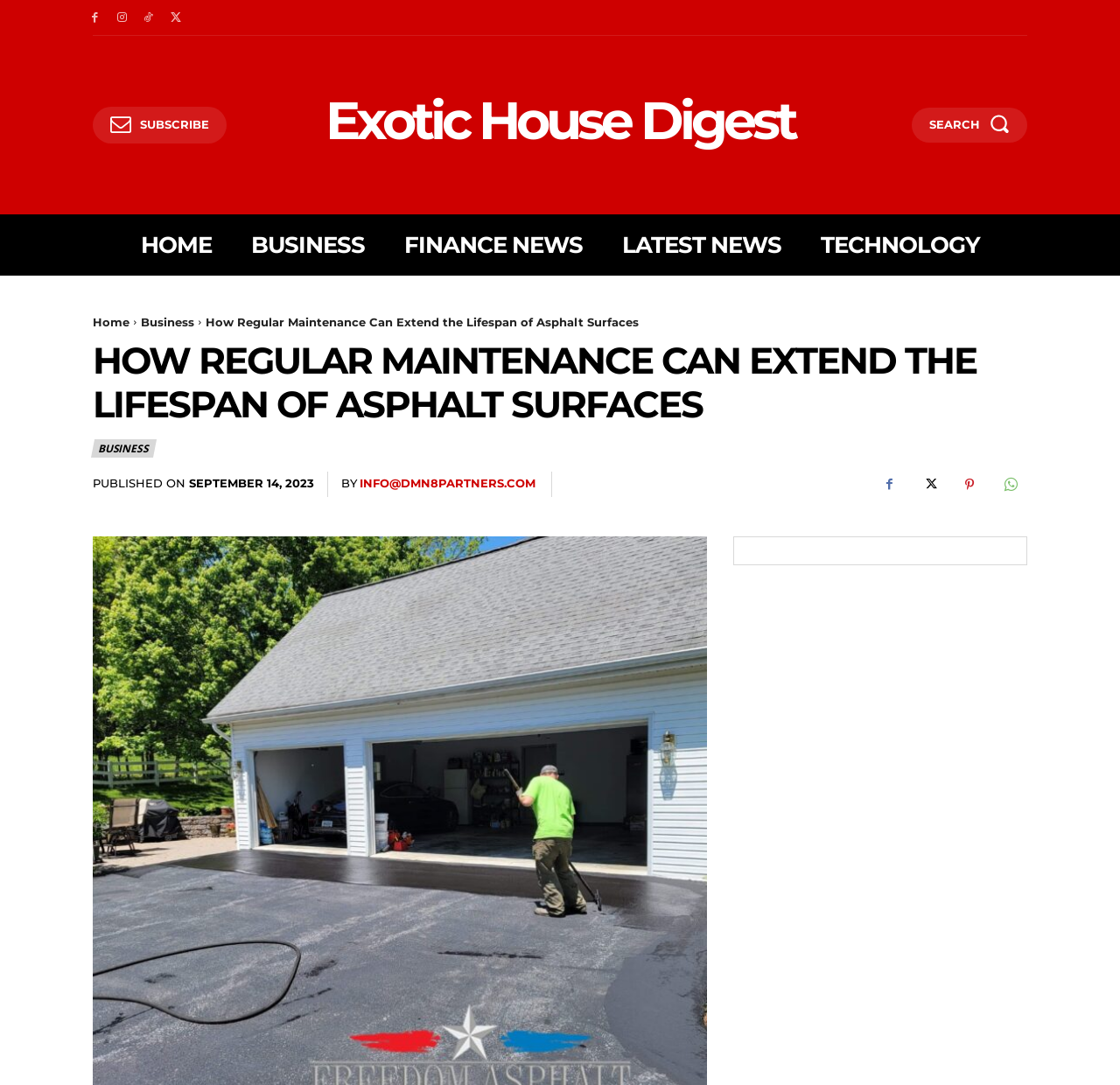Identify the bounding box coordinates necessary to click and complete the given instruction: "Click the subscribe button".

[0.083, 0.098, 0.202, 0.132]